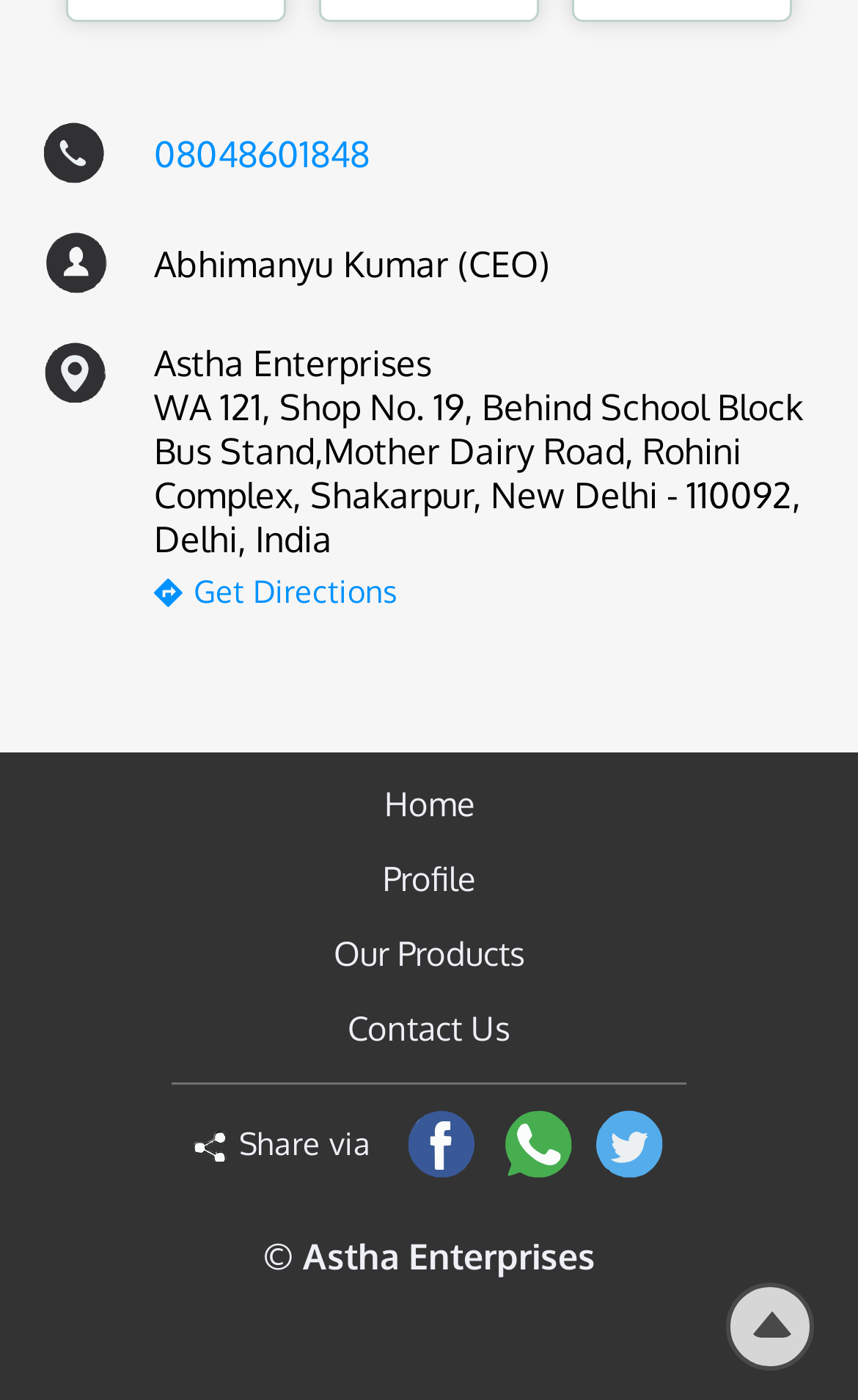Give a one-word or one-phrase response to the question:
What is the address of Astha Enterprises?

WA 121, Shop No. 19, Behind School Block Bus Stand, Mother Dairy Road, Rohini Complex, Shakarpur, New Delhi - 110092, Delhi, India